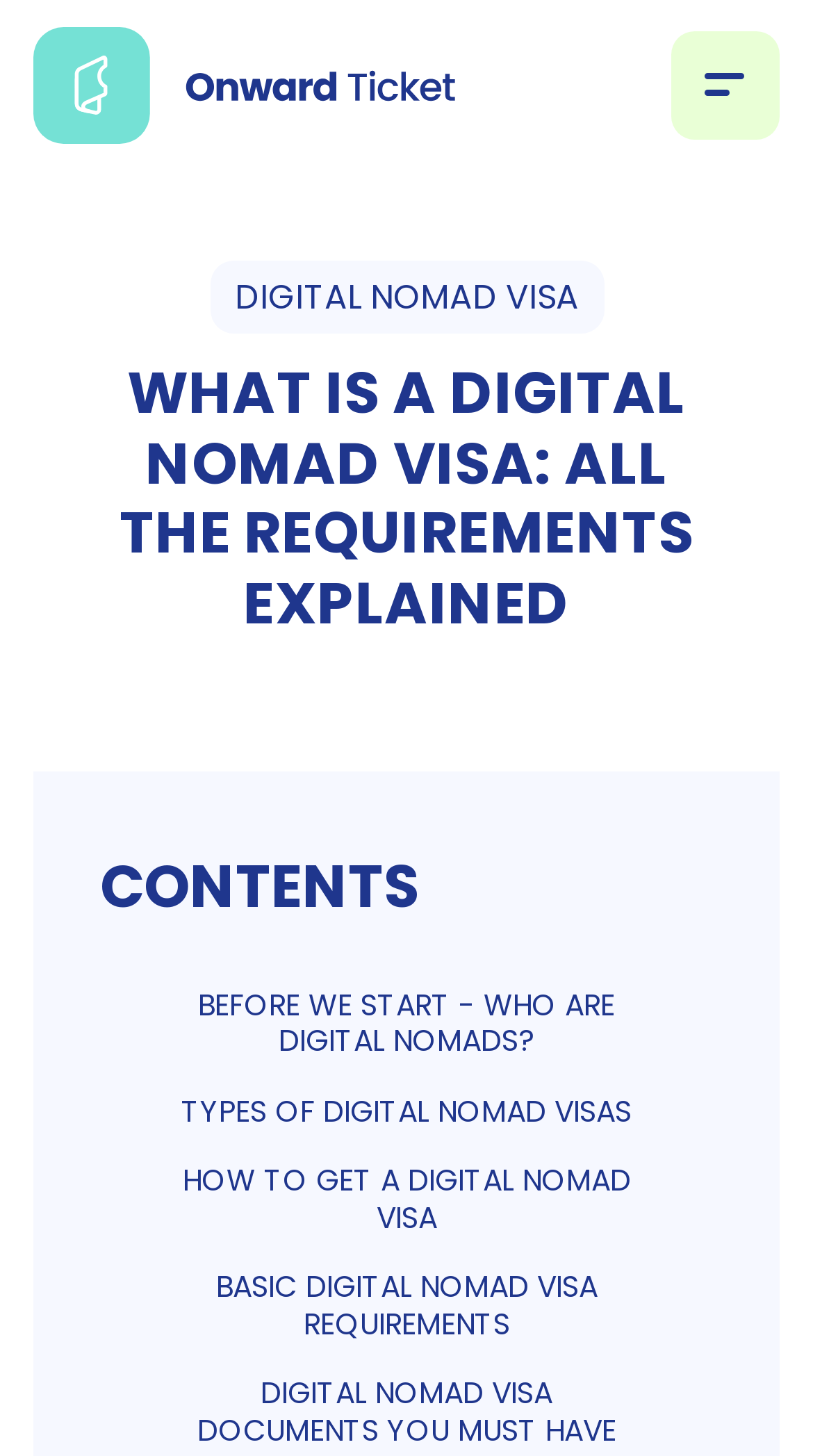From the webpage screenshot, identify the region described by Basic Digital Nomad Visa Requirements. Provide the bounding box coordinates as (top-left x, top-left y, bottom-right x, bottom-right y), with each value being a floating point number between 0 and 1.

[0.123, 0.861, 0.877, 0.934]